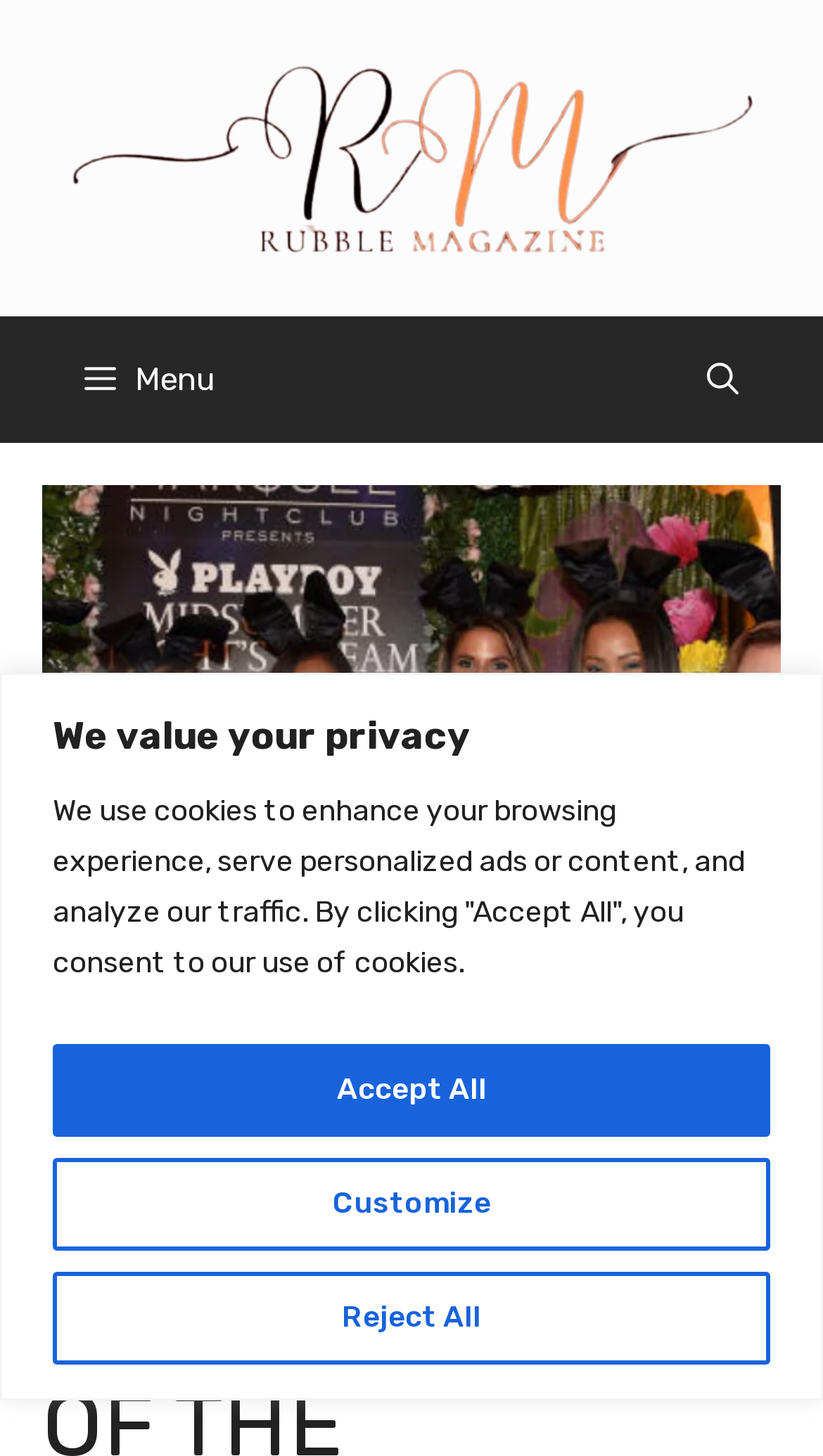Can you determine the main header of this webpage?

UNVEILING THE ELEGANCE AND HISTORY OF THE PLAYBOY BUNNY COSTUME